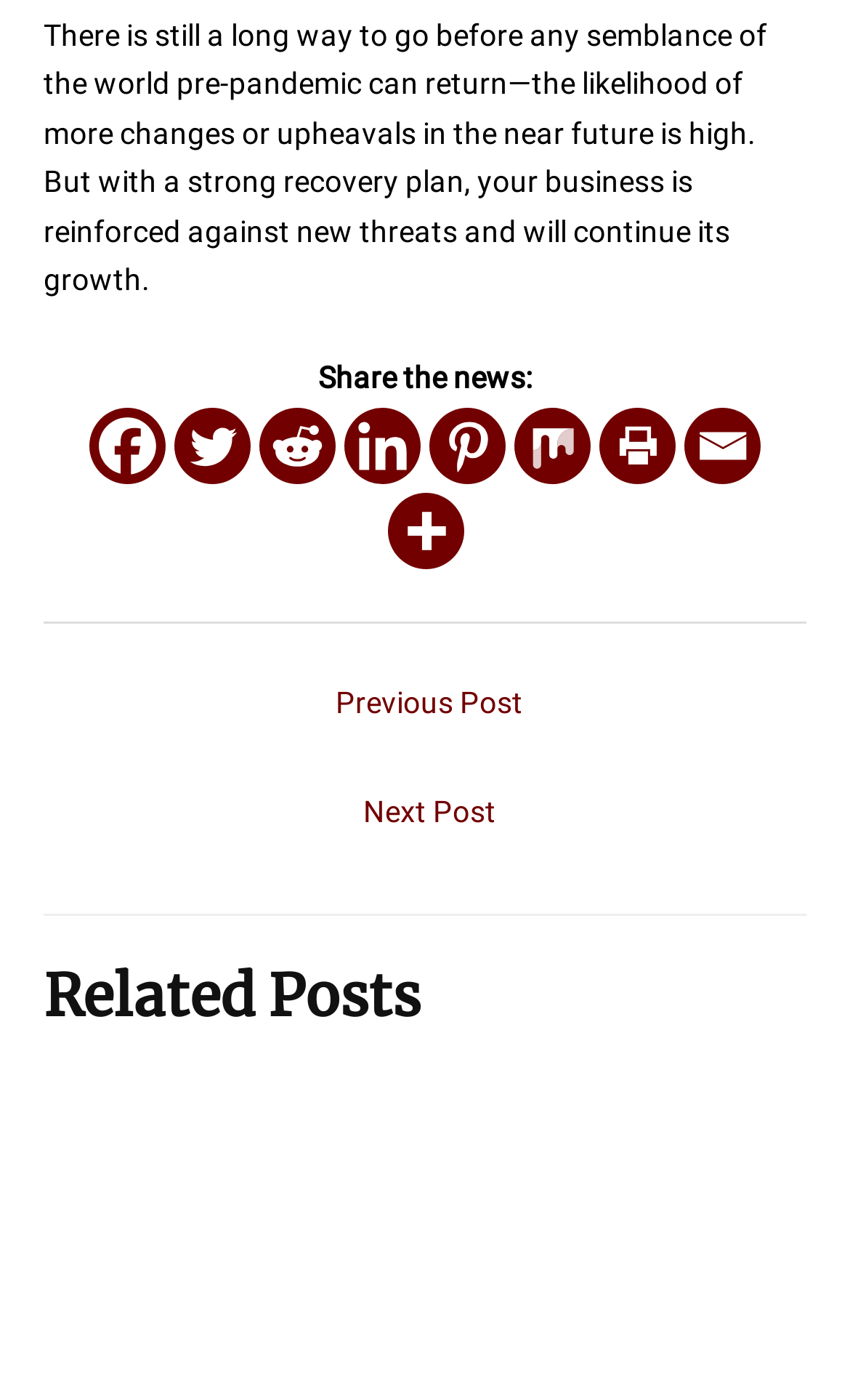Could you provide the bounding box coordinates for the portion of the screen to click to complete this instruction: "View related post"?

[0.051, 0.907, 0.949, 0.932]